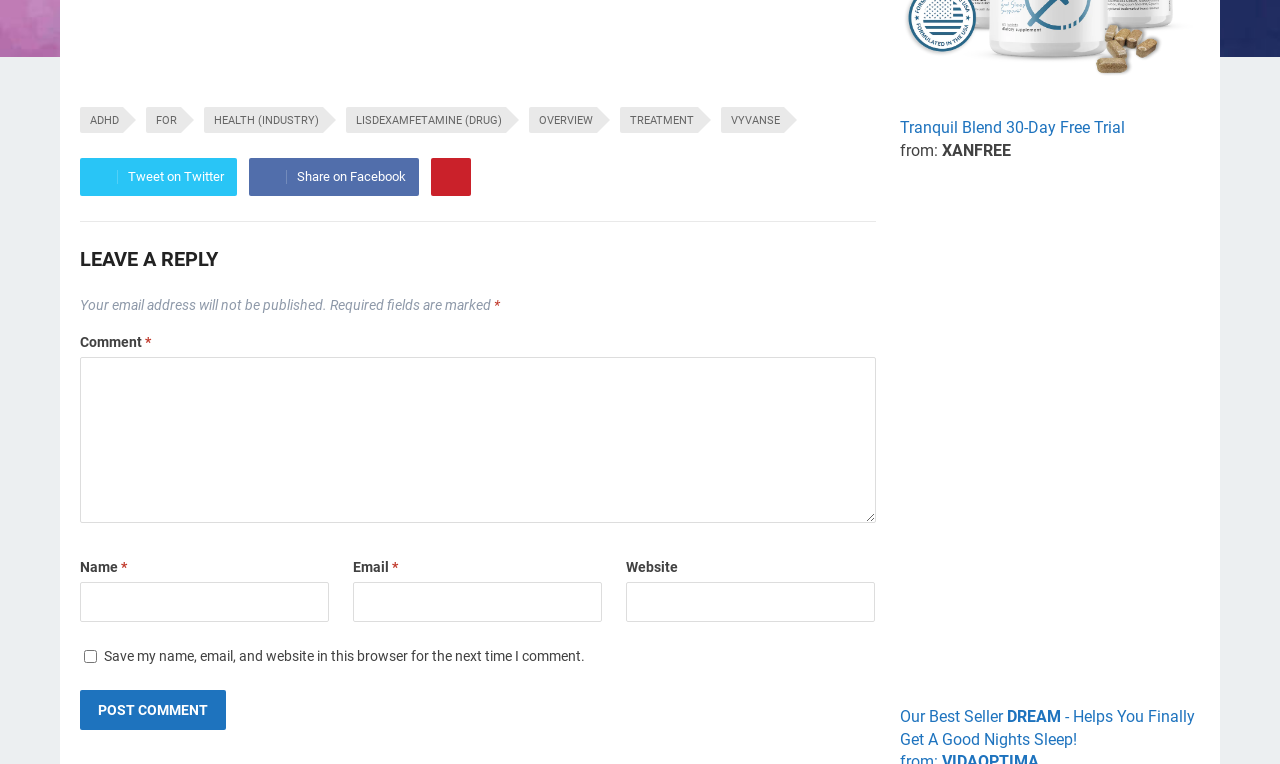Could you find the bounding box coordinates of the clickable area to complete this instruction: "Post a comment"?

[0.062, 0.904, 0.177, 0.956]